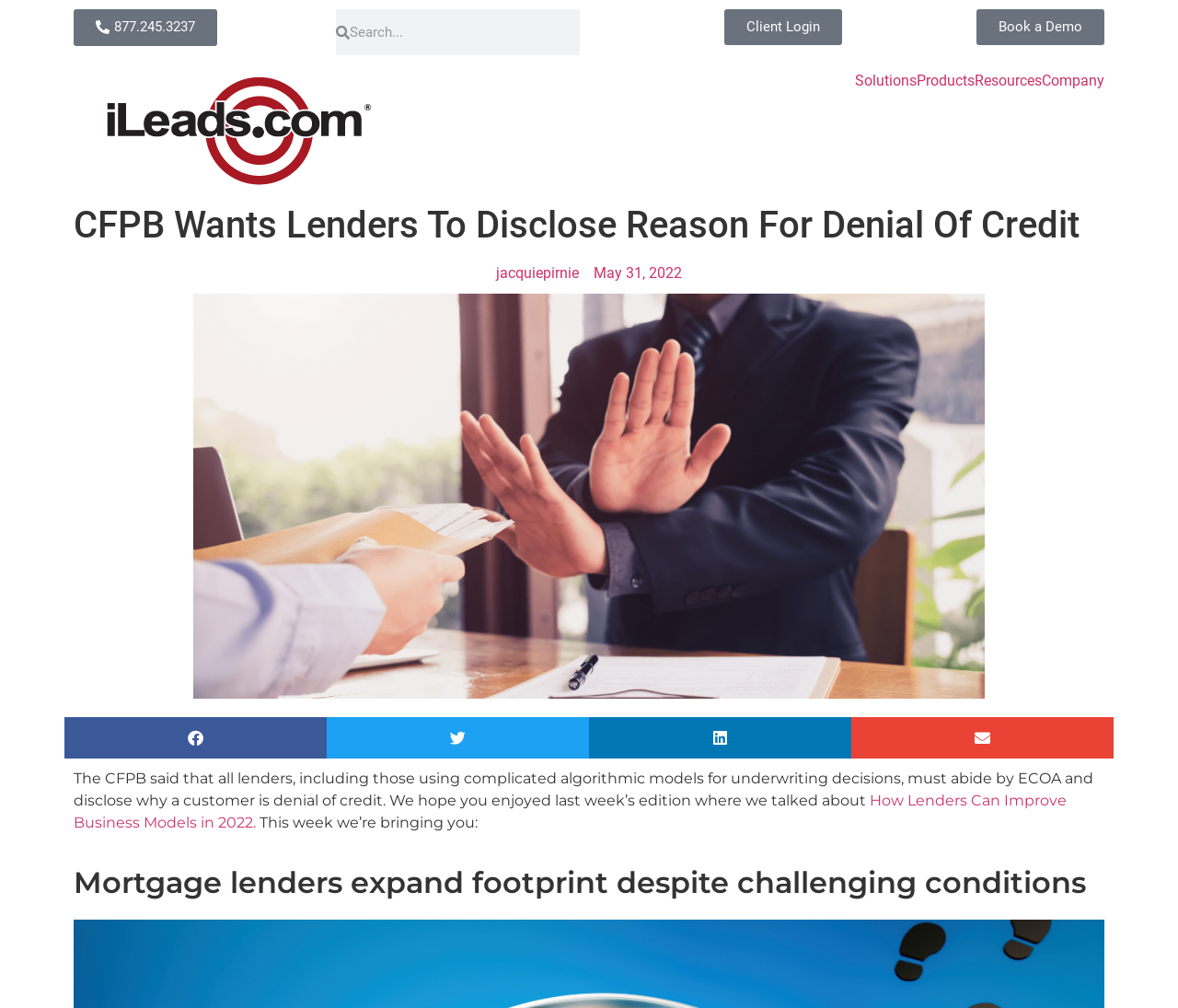Determine the bounding box coordinates of the element that should be clicked to execute the following command: "Search for something".

[0.285, 0.009, 0.492, 0.055]